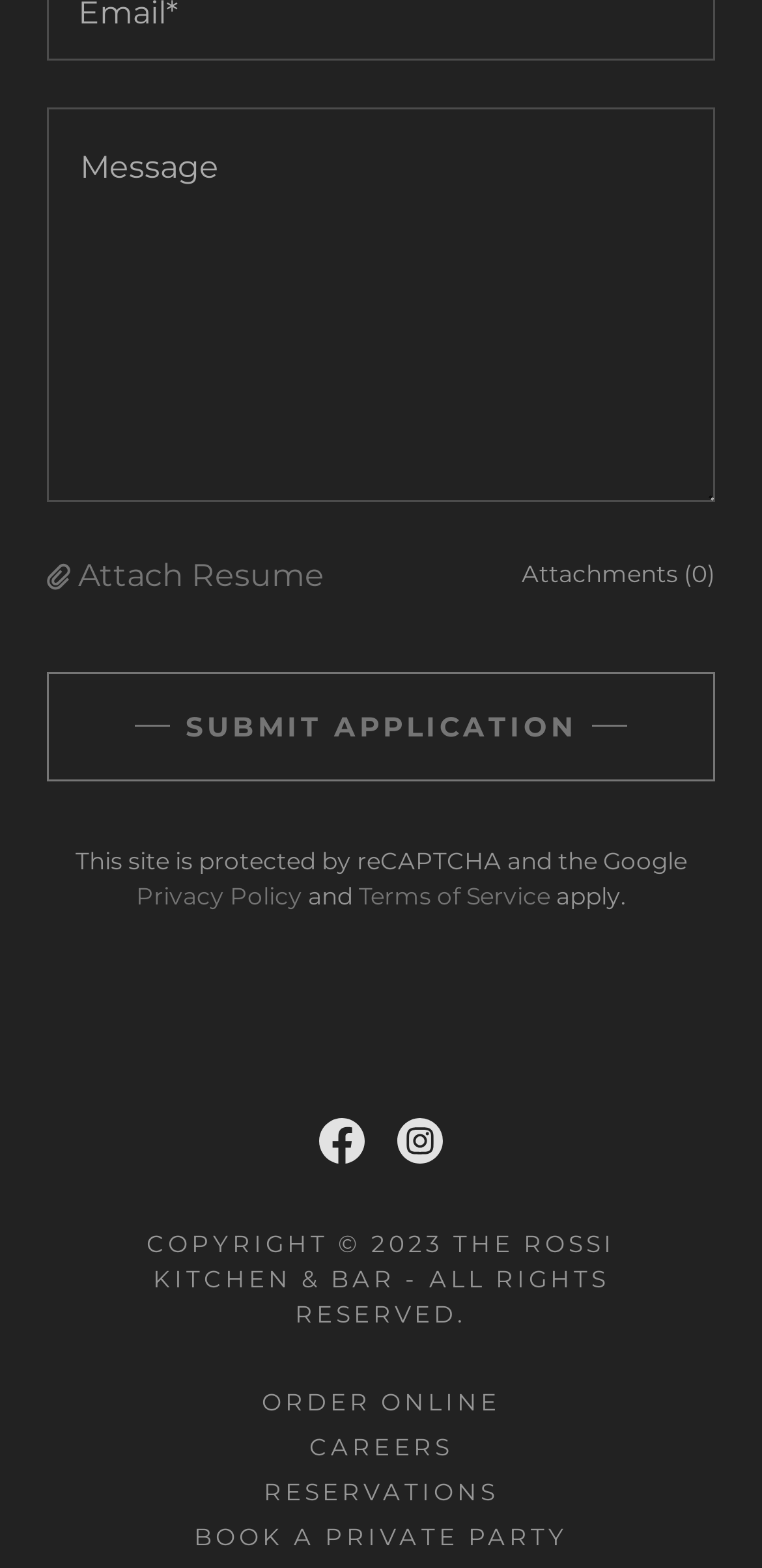Provide the bounding box coordinates for the UI element that is described by this text: "Terms of Service". The coordinates should be in the form of four float numbers between 0 and 1: [left, top, right, bottom].

[0.471, 0.562, 0.722, 0.58]